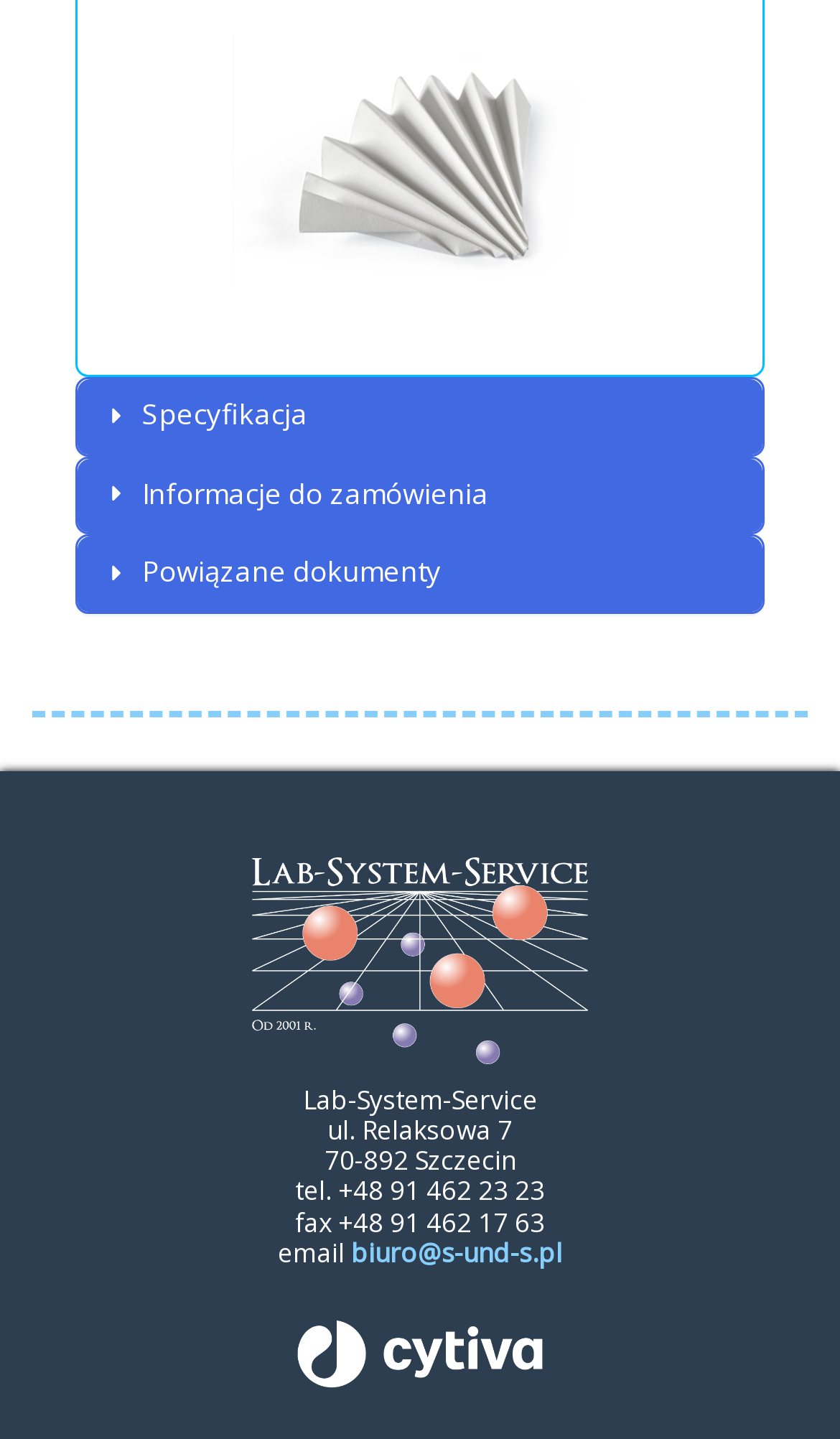What is the company address?
Using the visual information, reply with a single word or short phrase.

ul. Relaksowa 7, 70-892 Szczecin